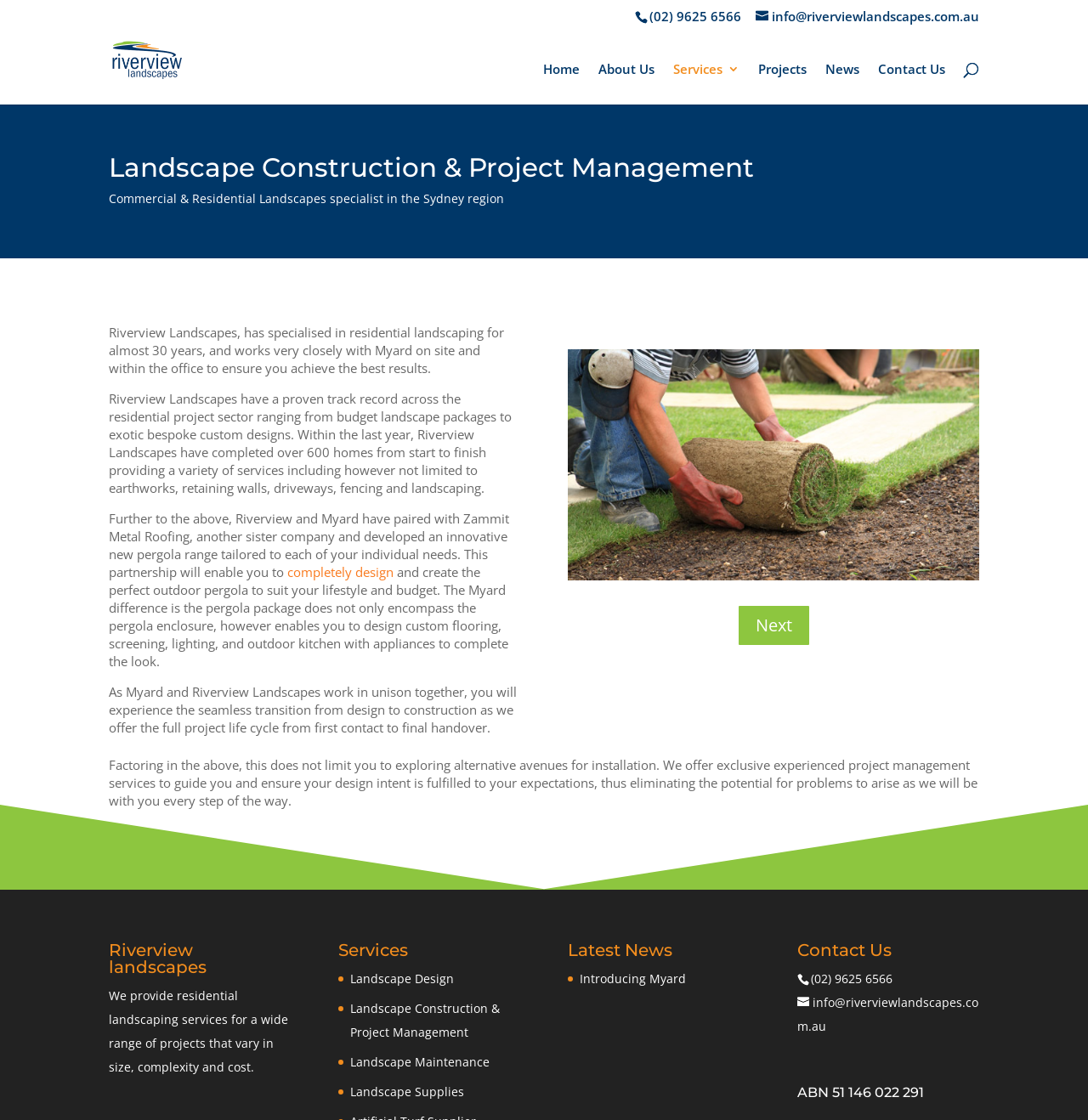Locate the bounding box coordinates for the element described below: "(02) 9625 6566". The coordinates must be four float values between 0 and 1, formatted as [left, top, right, bottom].

[0.745, 0.866, 0.82, 0.881]